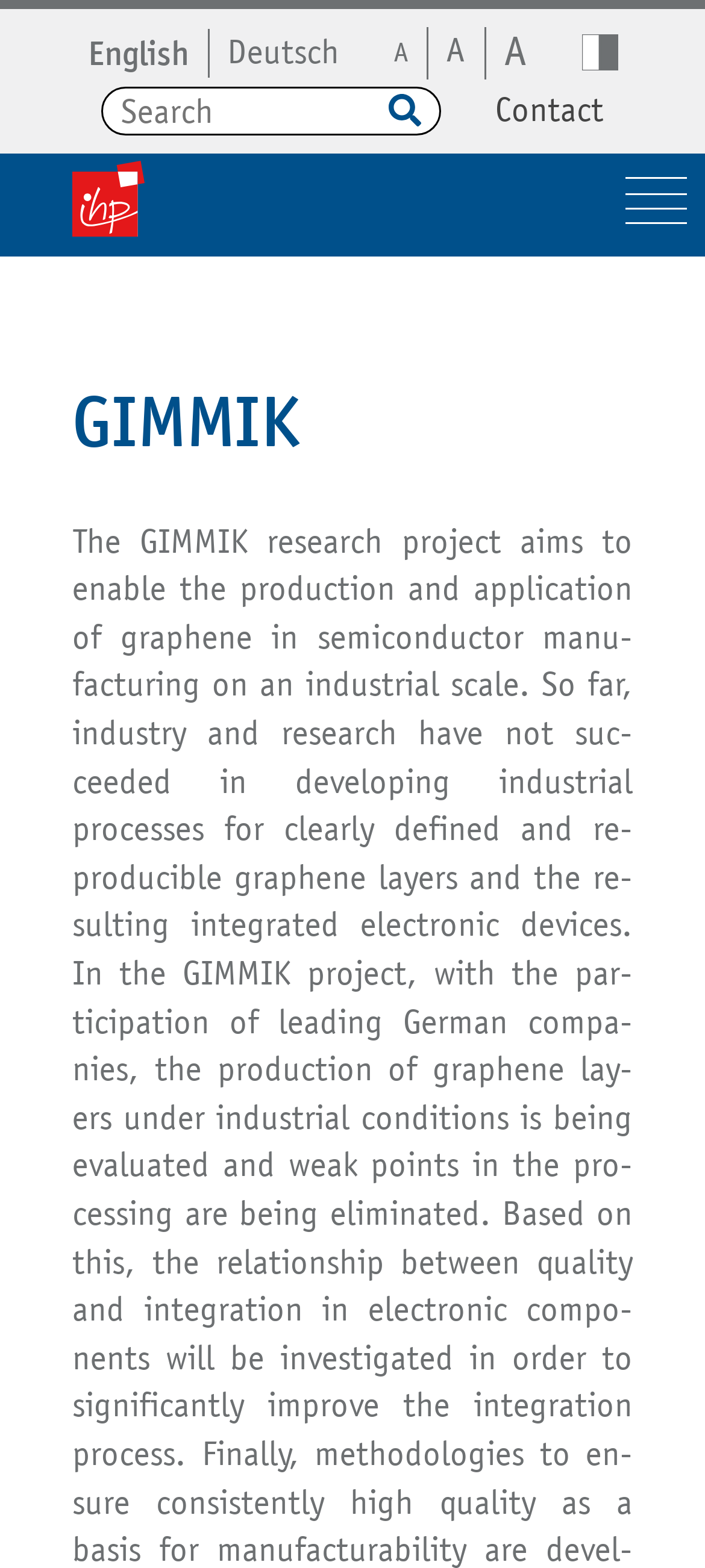Please look at the image and answer the question with a detailed explanation: What languages are available on this website?

I found multiple links at the top of the webpage, including 'English' and 'Deutsch', which suggest that the website is available in these two languages.